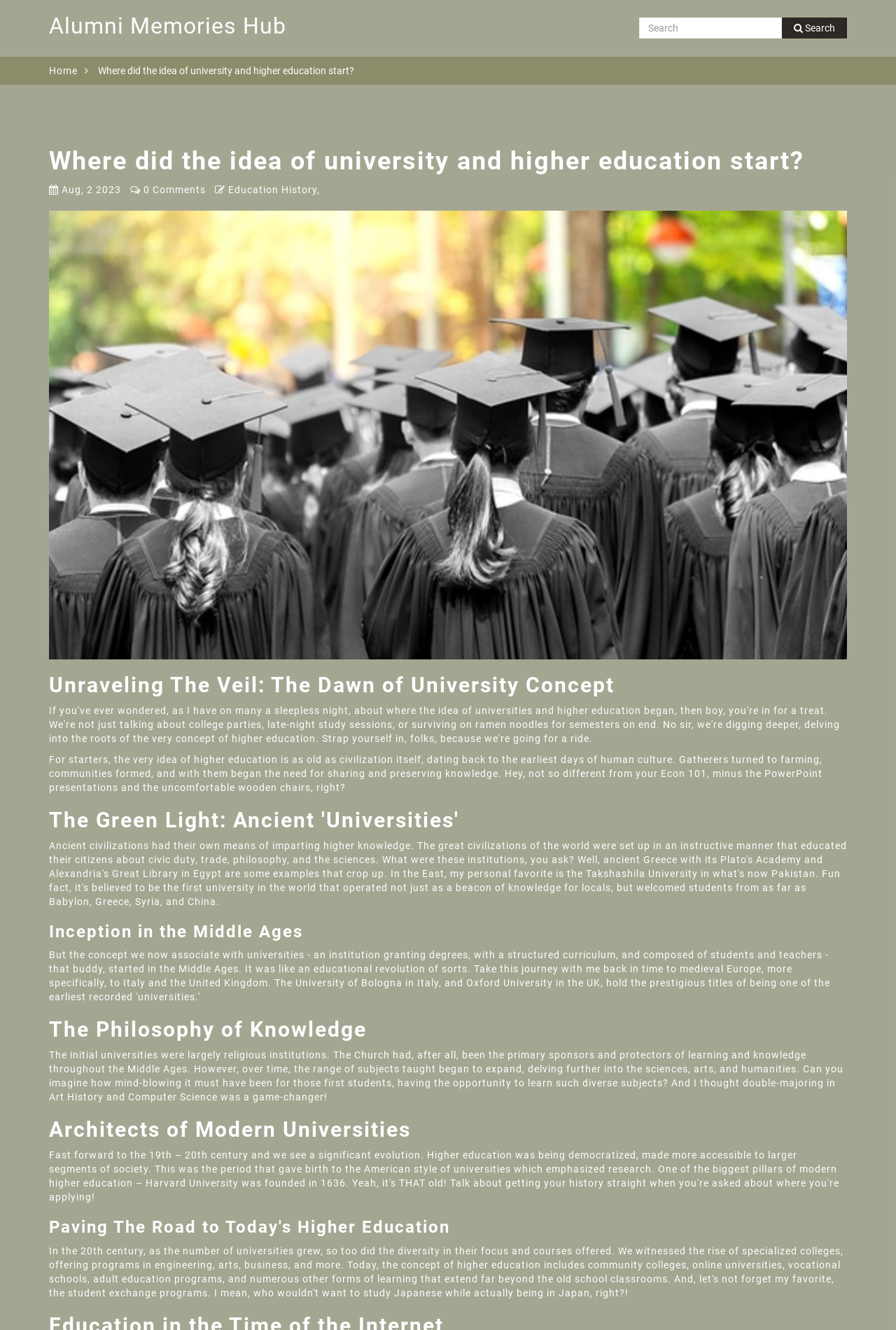Given the element description Home, identify the bounding box coordinates for the UI element on the webpage screenshot. The format should be (top-left x, top-left y, bottom-right x, bottom-right y), with values between 0 and 1.

[0.055, 0.049, 0.099, 0.057]